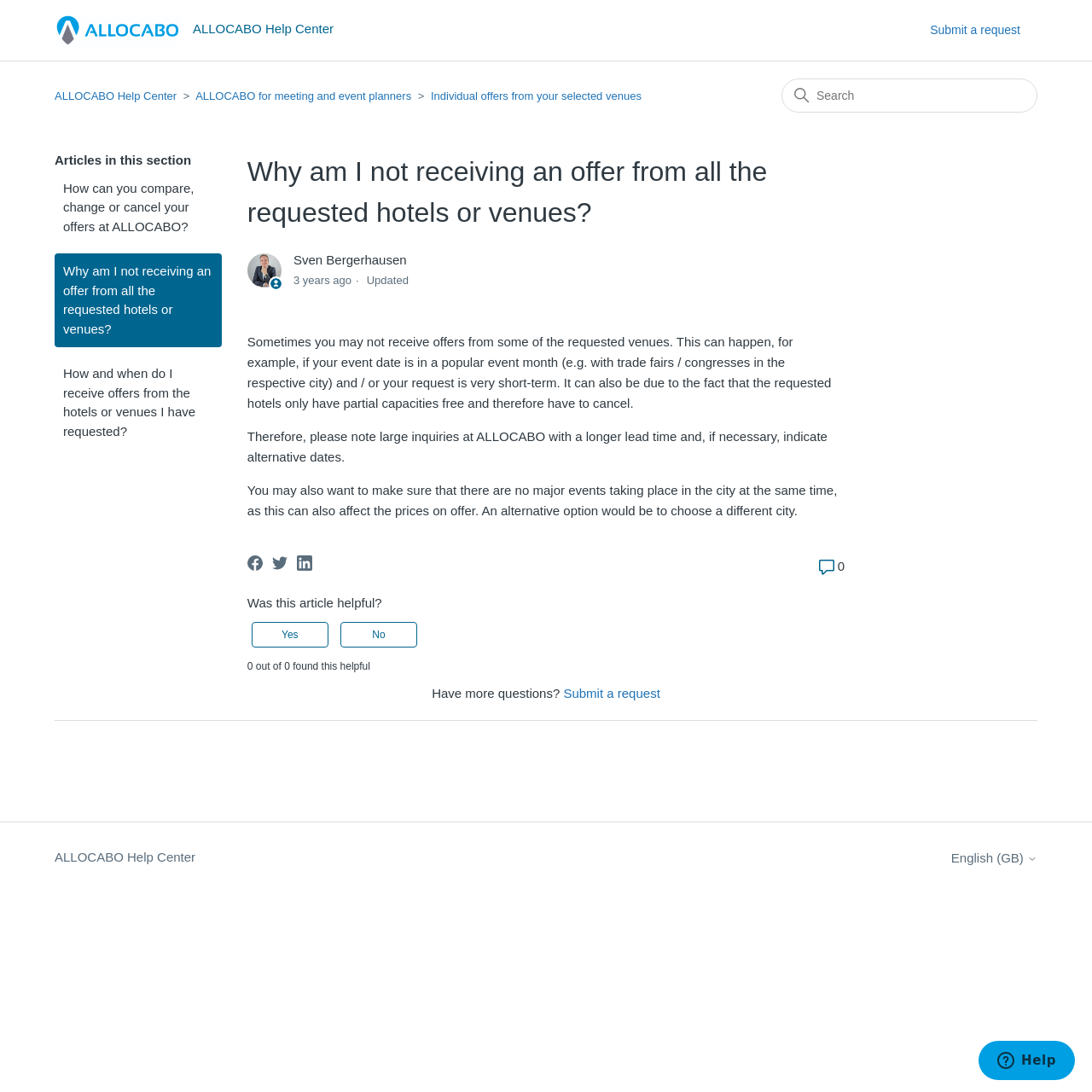Please identify the coordinates of the bounding box that should be clicked to fulfill this instruction: "Go to ALLOCABO Help Center home page".

[0.05, 0.013, 0.313, 0.042]